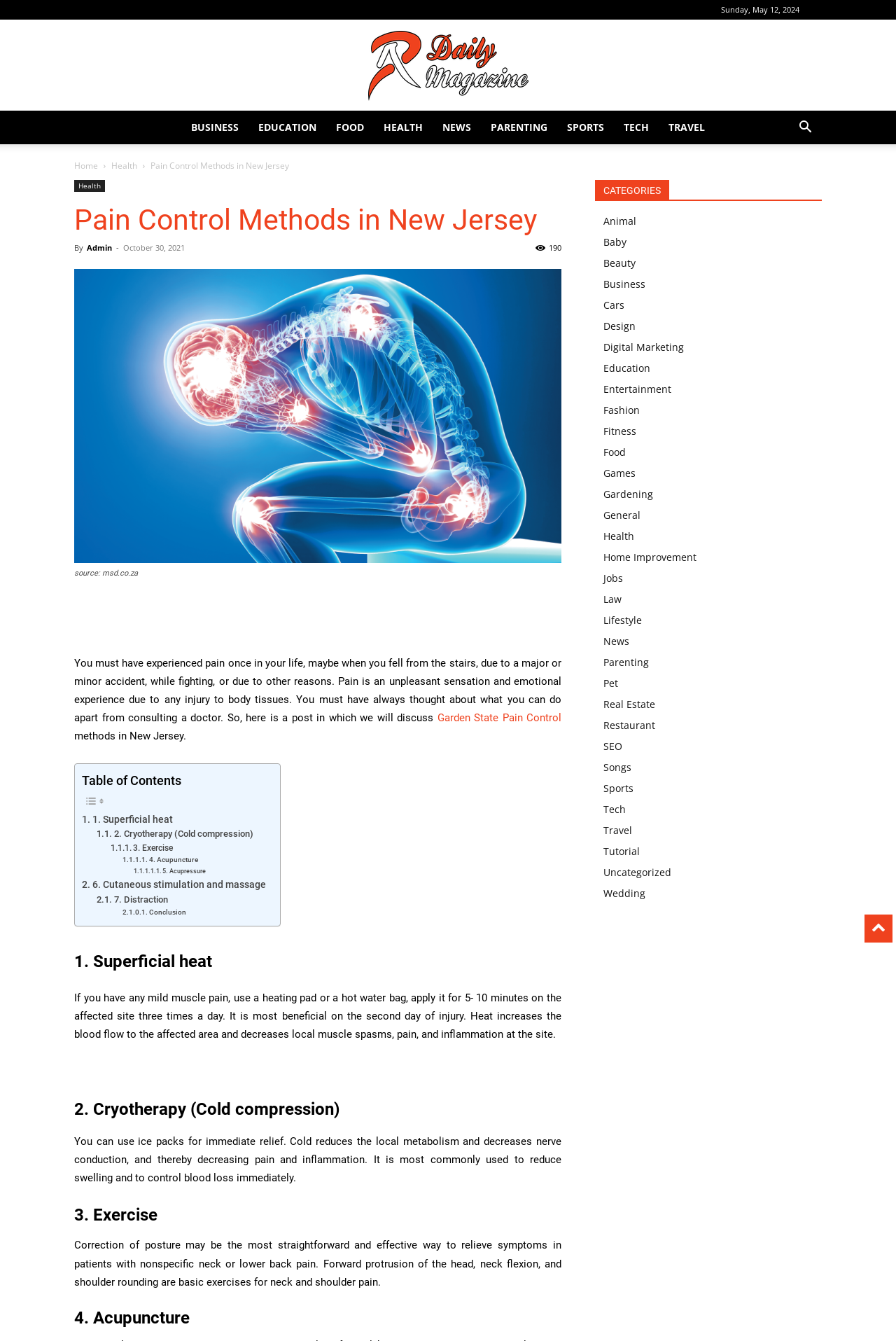Construct a comprehensive caption that outlines the webpage's structure and content.

This webpage is about pain control methods in New Jersey, specifically discussing various techniques to alleviate pain. At the top, there is a date "Sunday, May 12, 2024" and a link to "AR Daily Magazine". Below that, there is a navigation menu with links to different categories such as "BUSINESS", "EDUCATION", "FOOD", "HEALTH", and more. 

On the left side, there is a section with links to "Home", "Health", and "Pain Control Methods in New Jersey". Below that, there is a heading "Pain Control Methods in New Jersey" followed by a brief introduction to pain and its effects. 

The main content of the webpage is divided into sections, each discussing a different method of pain control, including superficial heat, cryotherapy, exercise, acupuncture, and more. Each section has a heading and a brief description of the method. 

On the right side, there is a section with links to various categories such as "Animal", "Baby", "Beauty", and more. 

At the bottom, there is an advertisement iframe.